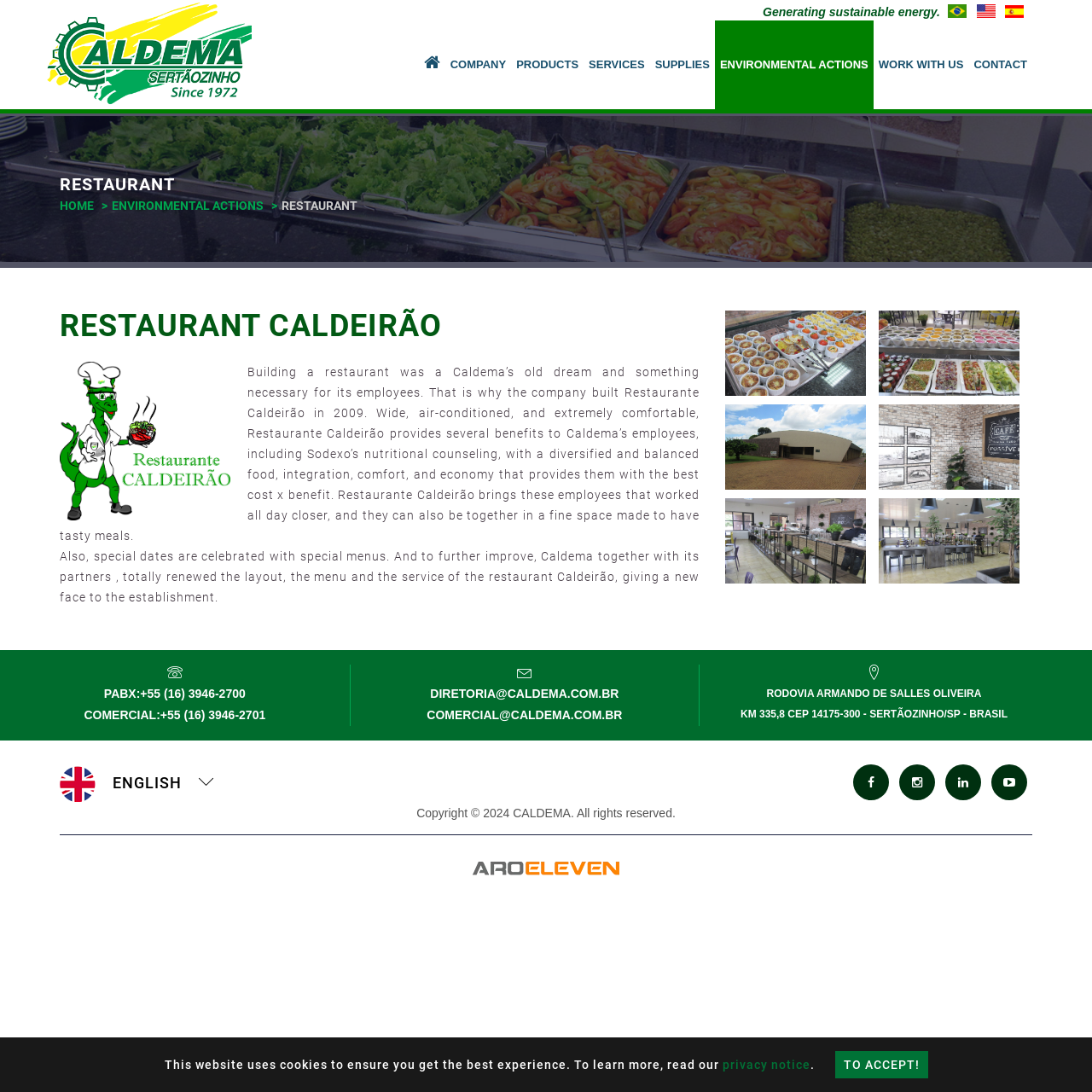Give the bounding box coordinates for the element described by: "Services".

[0.534, 0.019, 0.595, 0.1]